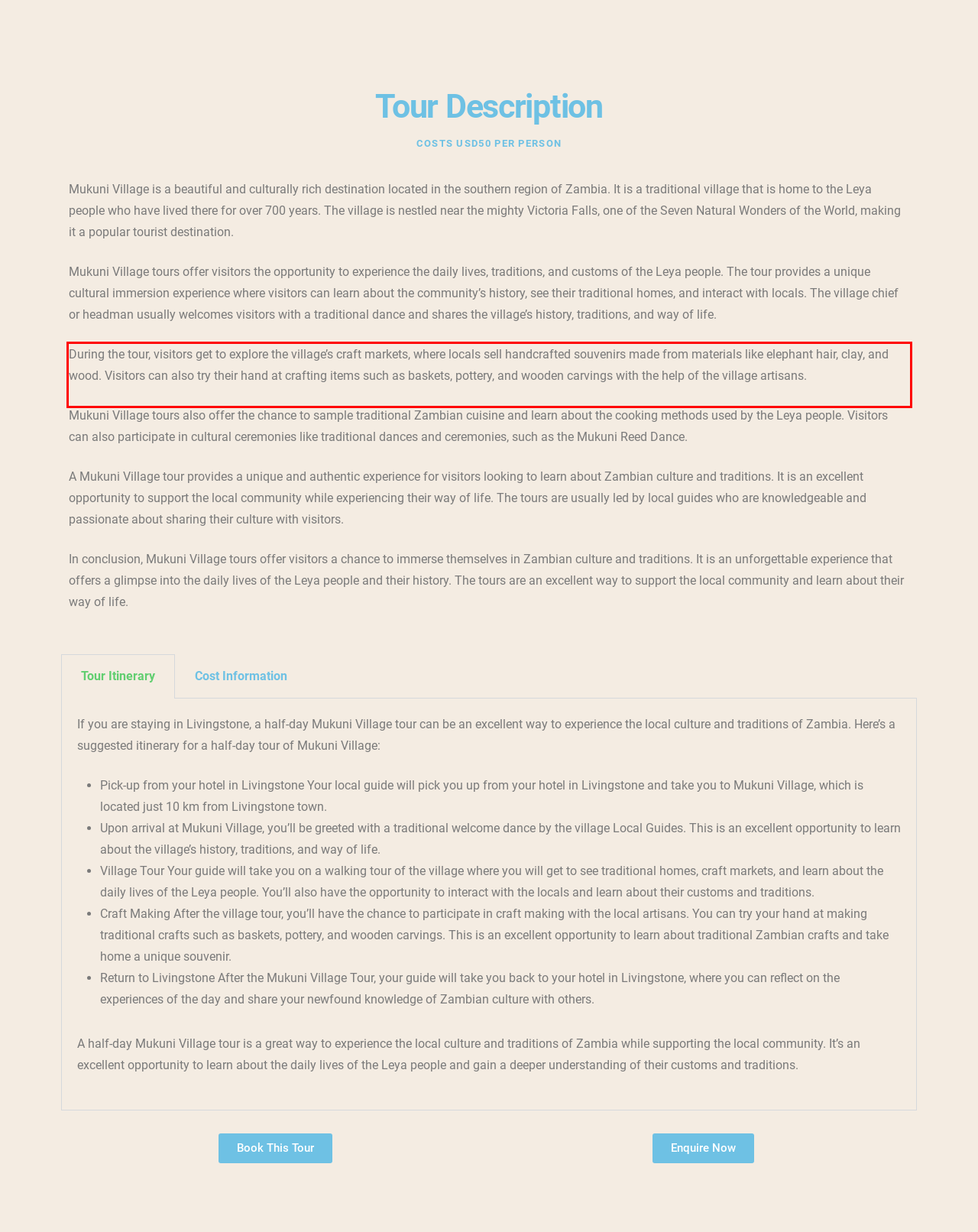You are given a screenshot of a webpage with a UI element highlighted by a red bounding box. Please perform OCR on the text content within this red bounding box.

During the tour, visitors get to explore the village’s craft markets, where locals sell handcrafted souvenirs made from materials like elephant hair, clay, and wood. Visitors can also try their hand at crafting items such as baskets, pottery, and wooden carvings with the help of the village artisans.